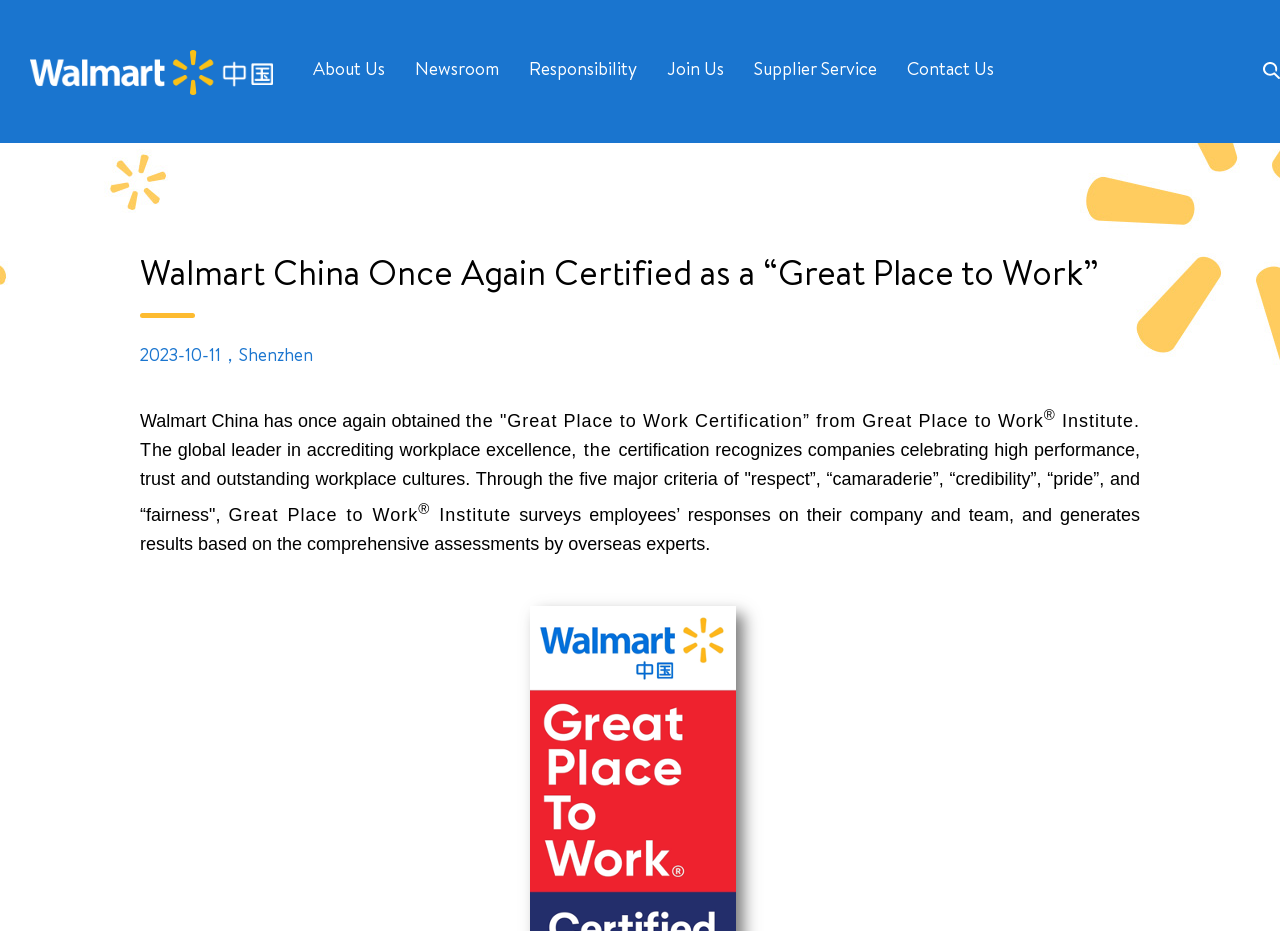Use one word or a short phrase to answer the question provided: 
What is the certification obtained by Walmart China?

Great Place to Work Certification